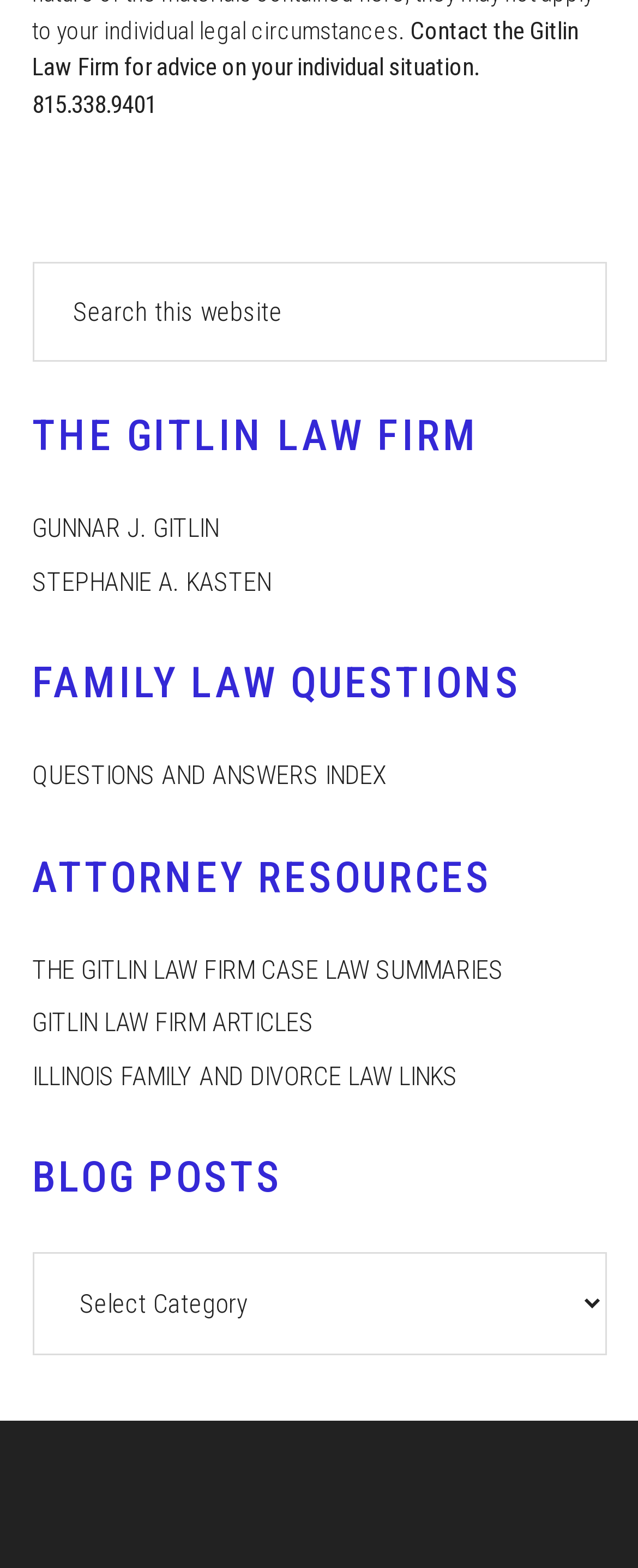Please locate the bounding box coordinates of the element that should be clicked to complete the given instruction: "contact the Gitlin Law Firm".

[0.05, 0.01, 0.906, 0.076]